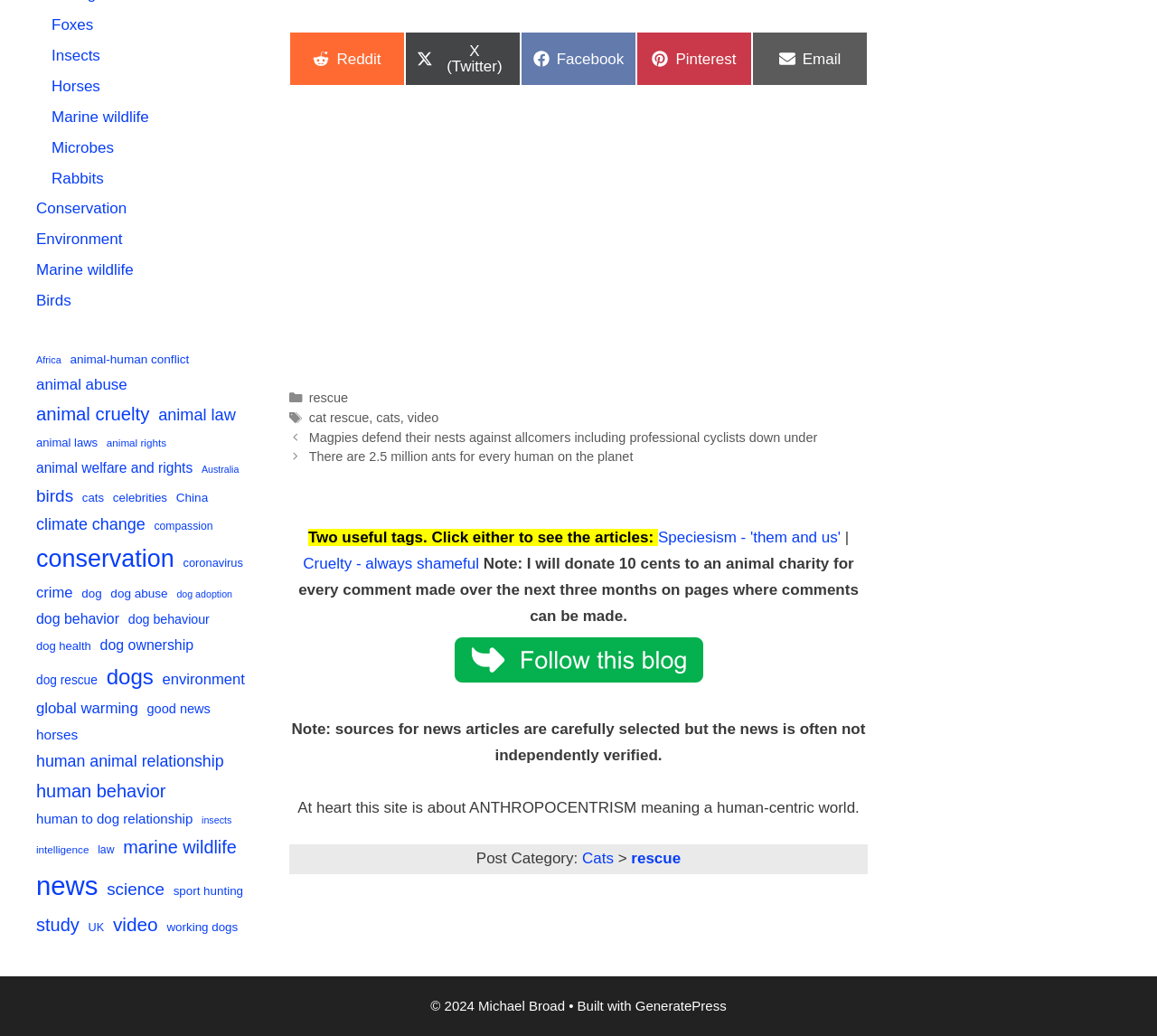Refer to the element description Share on Email and identify the corresponding bounding box in the screenshot. Format the coordinates as (top-left x, top-left y, bottom-right x, bottom-right y) with values in the range of 0 to 1.

[0.65, 0.031, 0.75, 0.083]